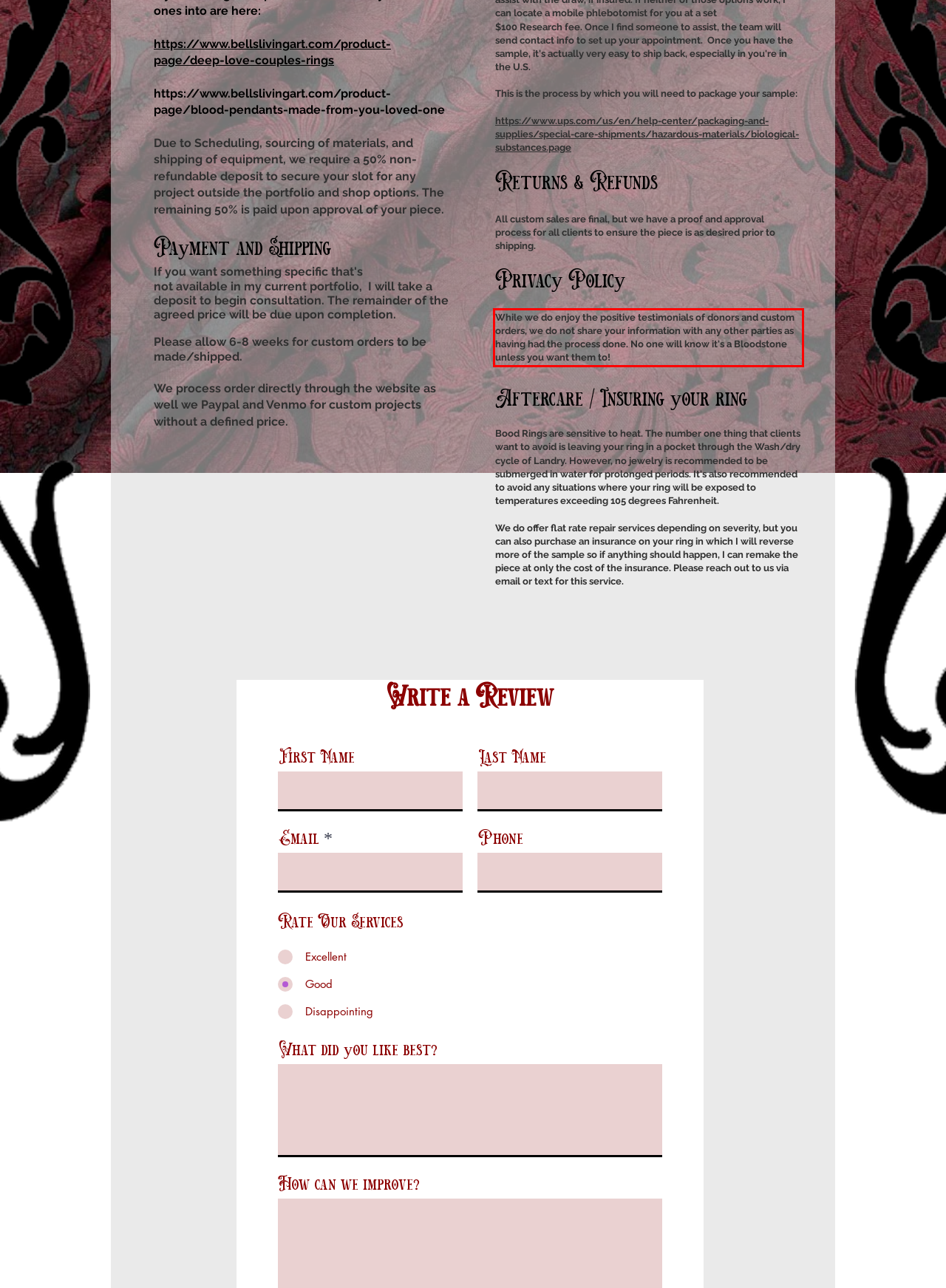In the screenshot of the webpage, find the red bounding box and perform OCR to obtain the text content restricted within this red bounding box.

While we do enjoy the positive testimonials of donors and custom orders, we do not share your information with any other parties as having had the process done. No one will know it's a Bloodstone unless you want them to!